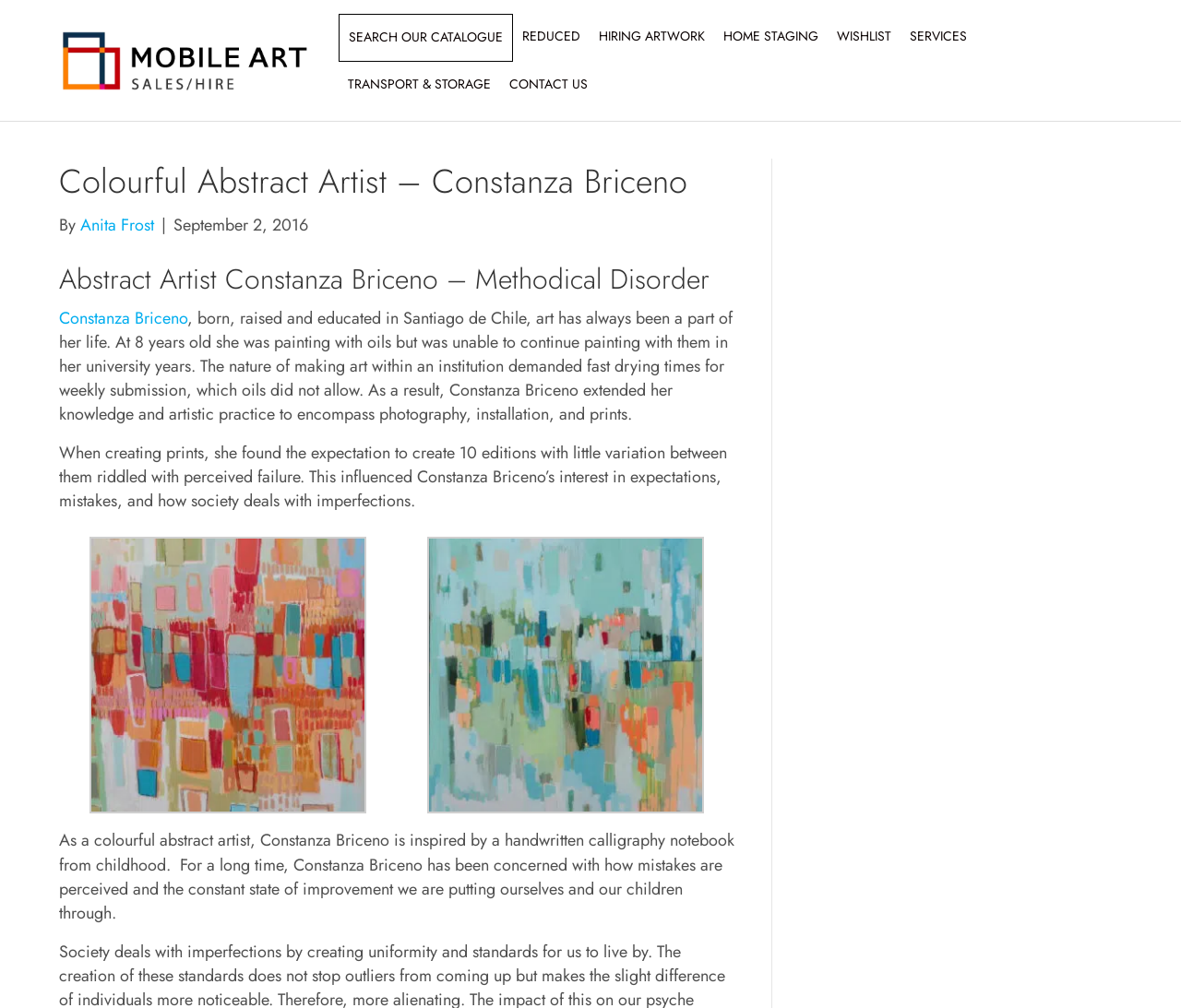Please find the bounding box coordinates (top-left x, top-left y, bottom-right x, bottom-right y) in the screenshot for the UI element described as follows: Reduced

[0.434, 0.014, 0.499, 0.059]